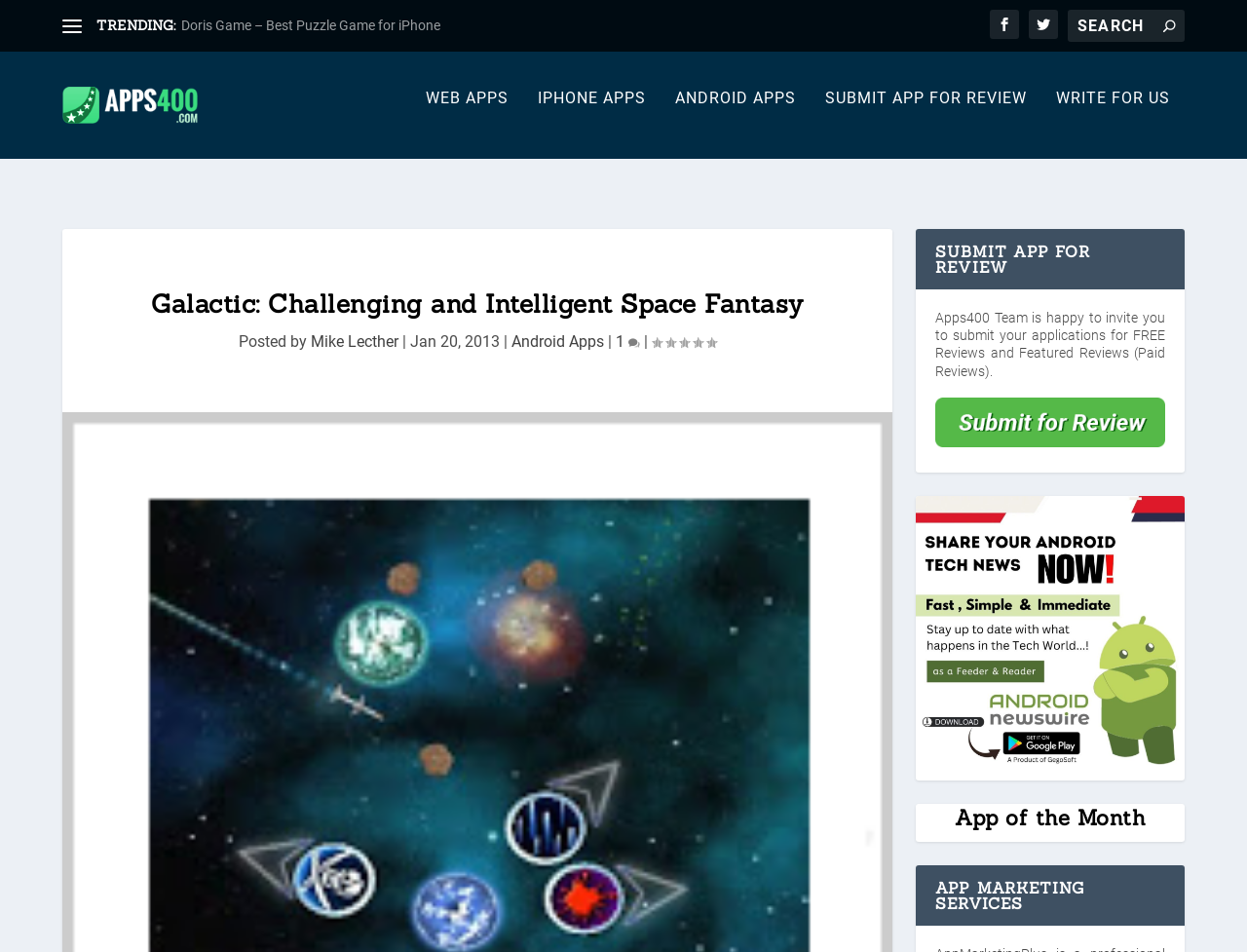Provide the bounding box coordinates for the UI element described in this sentence: "Add to Cart". The coordinates should be four float values between 0 and 1, i.e., [left, top, right, bottom].

None